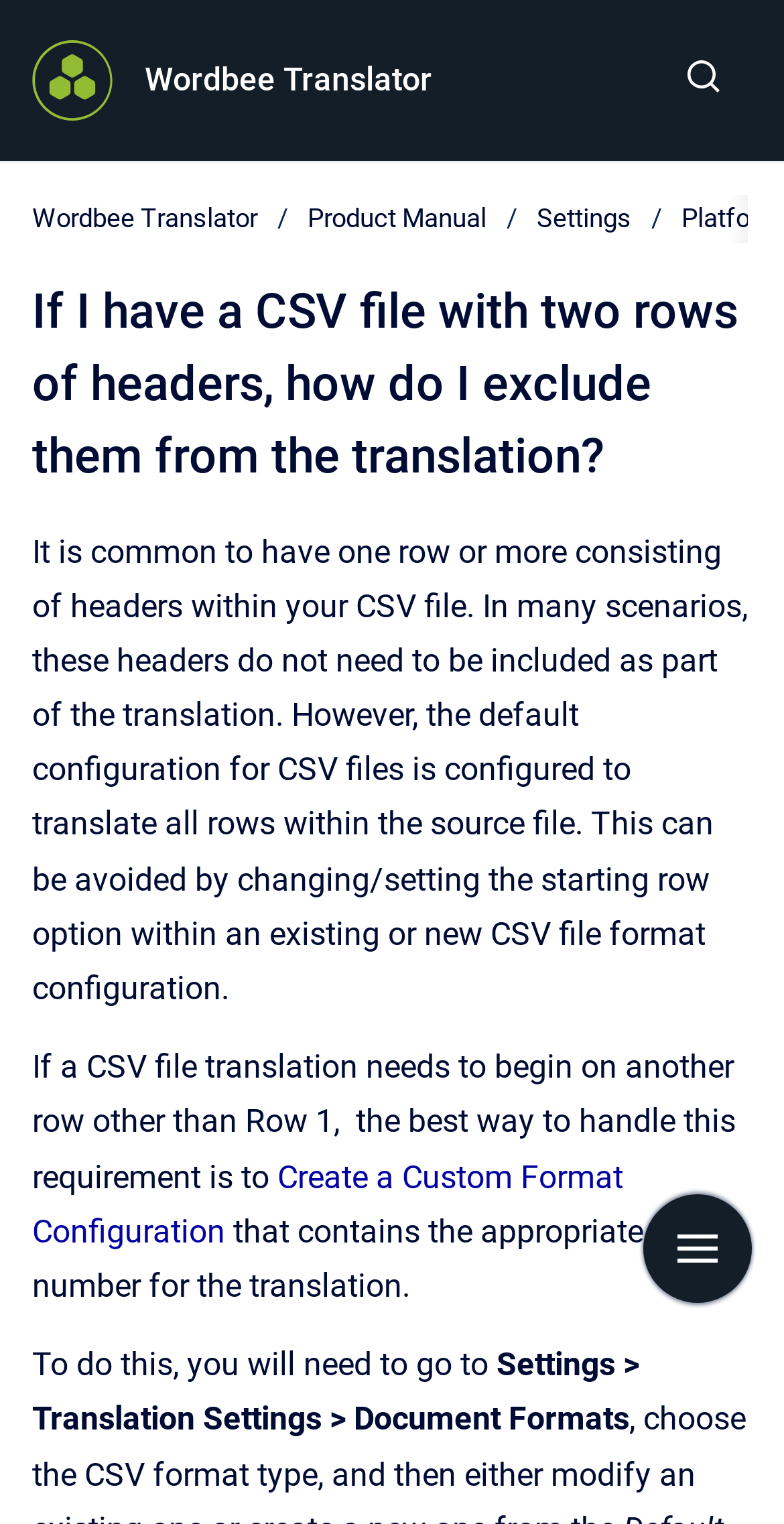What type of file is being discussed?
Could you give a comprehensive explanation in response to this question?

The webpage is discussing CSV files, specifically how to handle headers within CSV files and how to exclude them from translation by changing the starting row option or creating a custom format configuration.